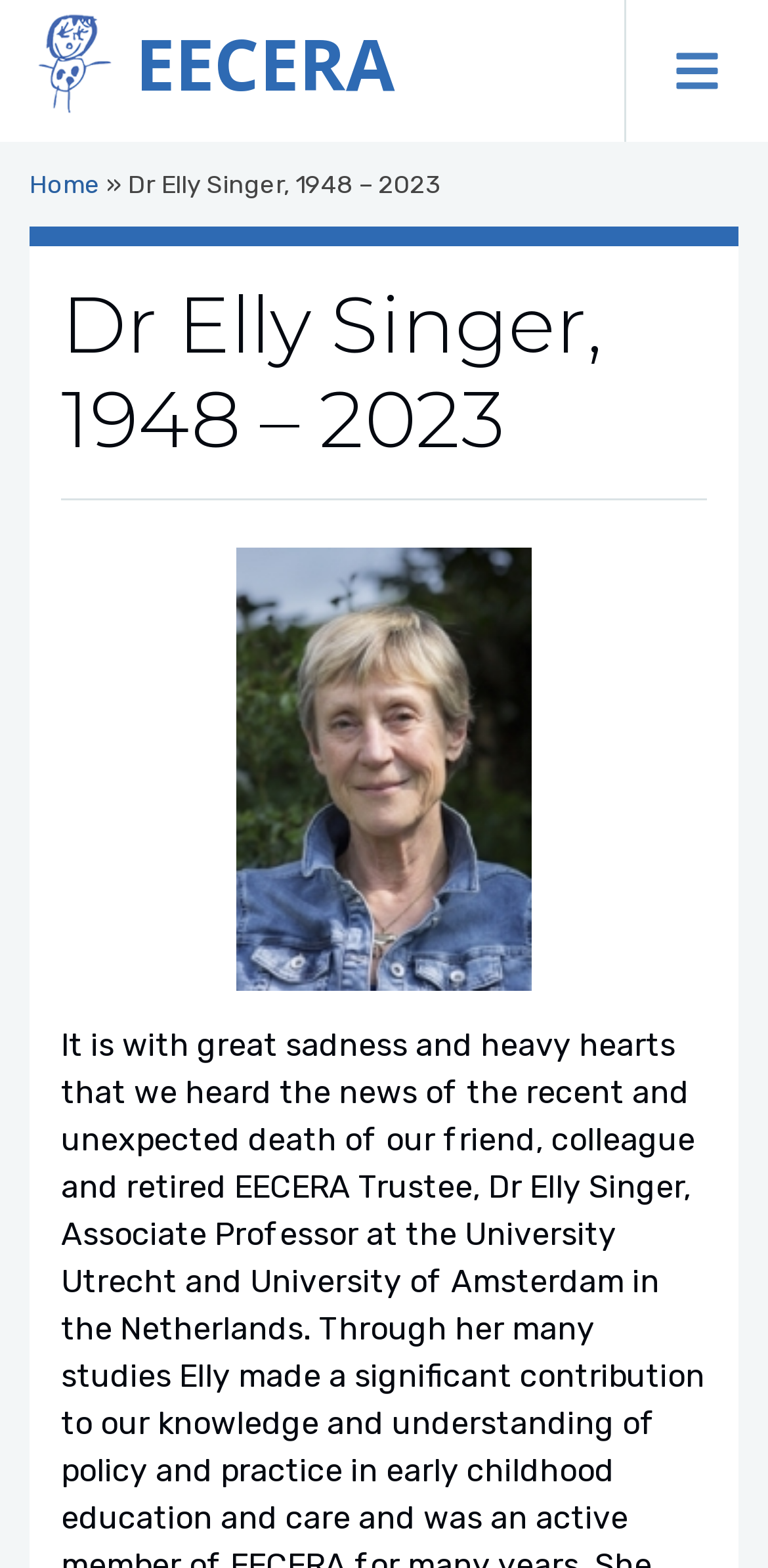Please specify the bounding box coordinates in the format (top-left x, top-left y, bottom-right x, bottom-right y), with values ranging from 0 to 1. Identify the bounding box for the UI component described as follows: Home

[0.038, 0.108, 0.131, 0.127]